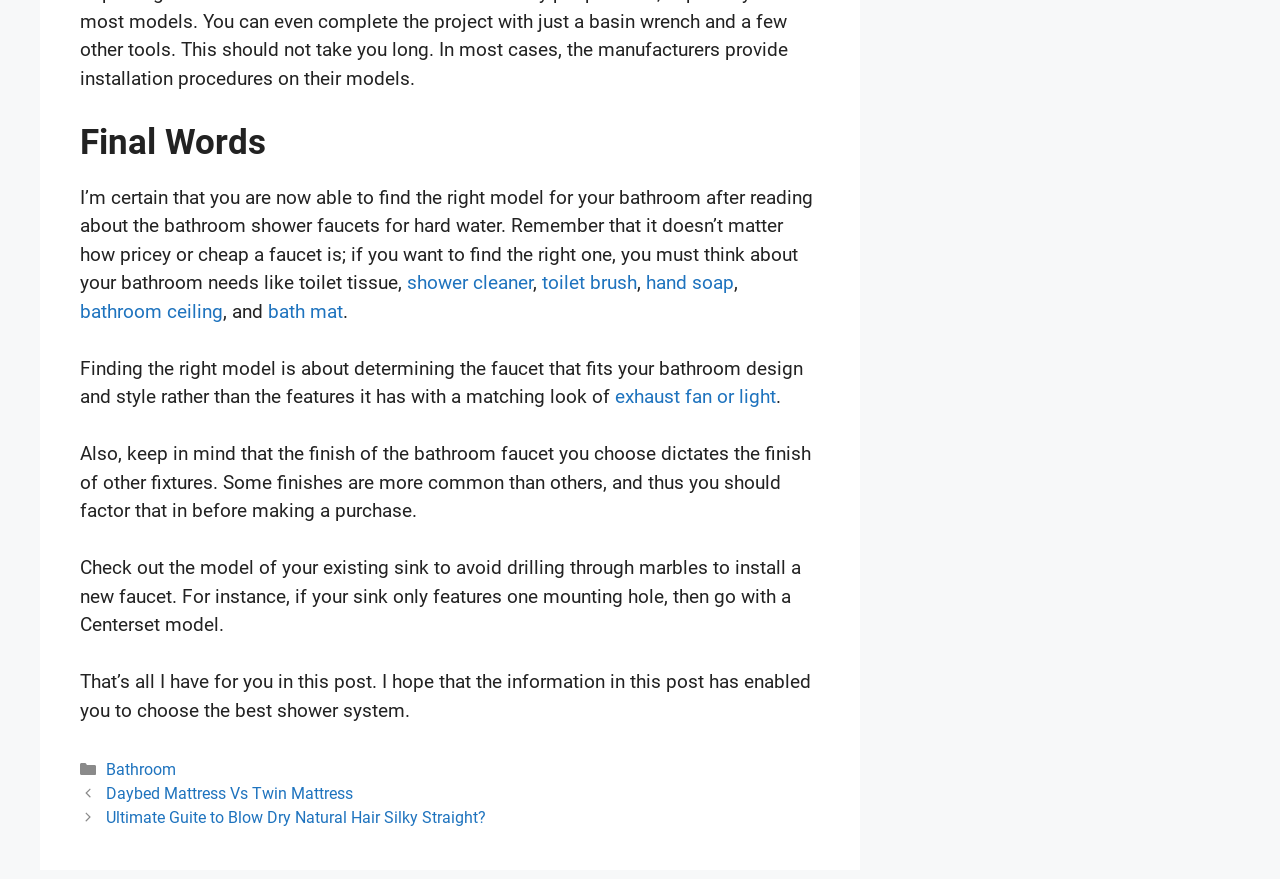Identify the bounding box coordinates necessary to click and complete the given instruction: "Click on 'hand soap'".

[0.505, 0.47, 0.573, 0.496]